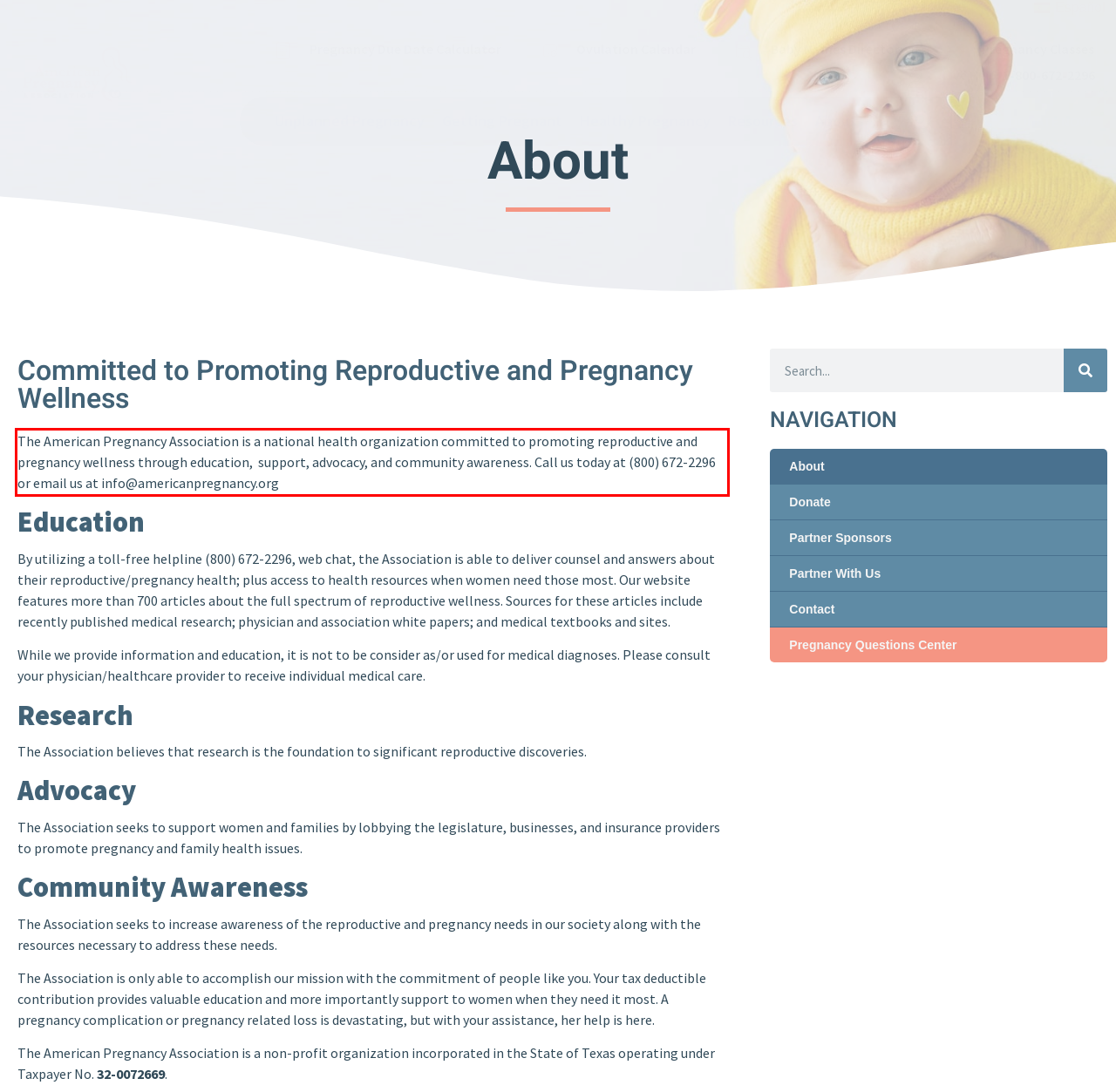Given the screenshot of the webpage, identify the red bounding box, and recognize the text content inside that red bounding box.

The American Pregnancy Association is a national health organization committed to promoting reproductive and pregnancy wellness through education, support, advocacy, and community awareness. Call us today at (800) 672-2296 or email us at info@americanpregnancy.org